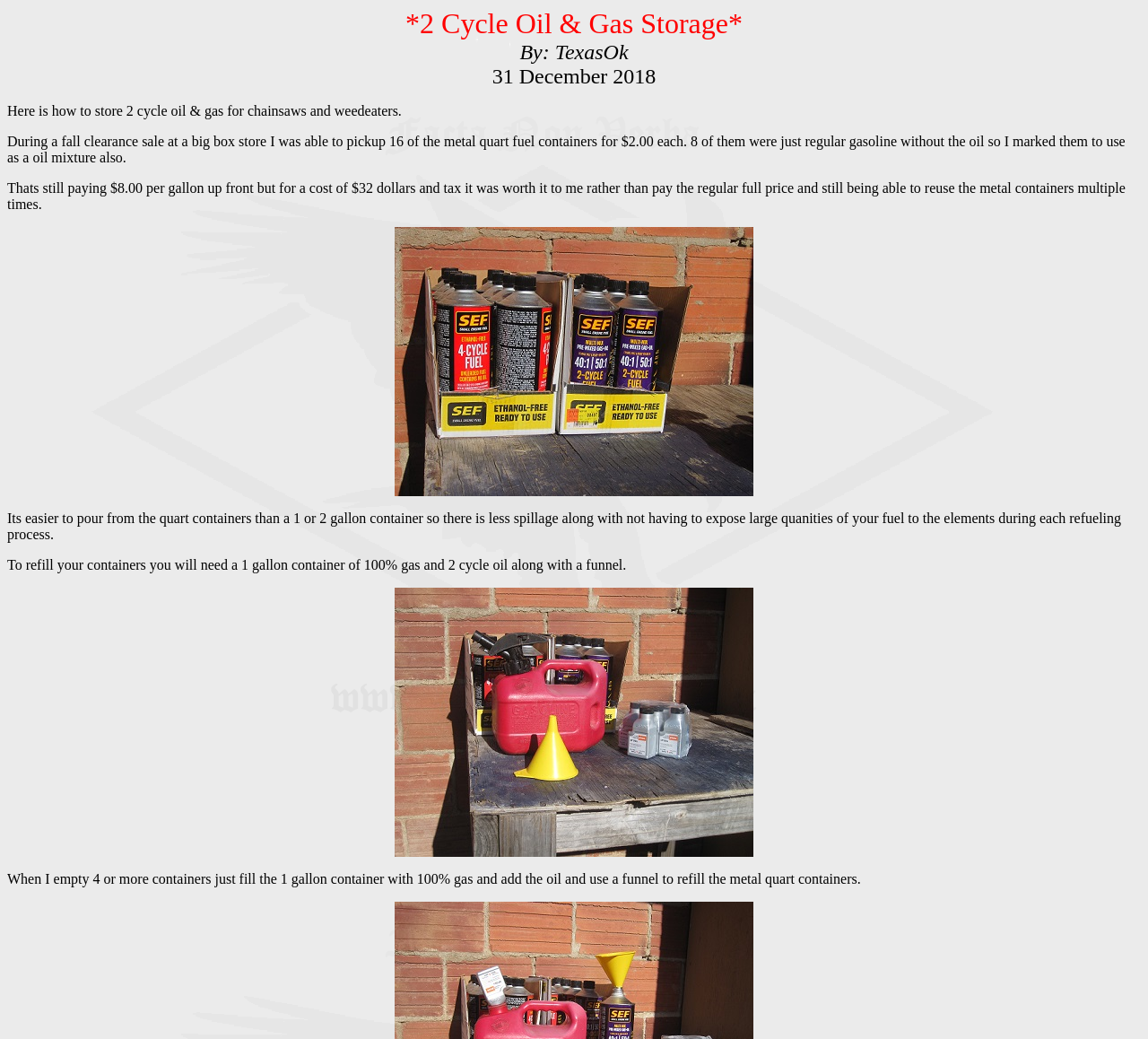Please provide a one-word or phrase answer to the question: 
How many metal quart fuel containers did the author buy?

16